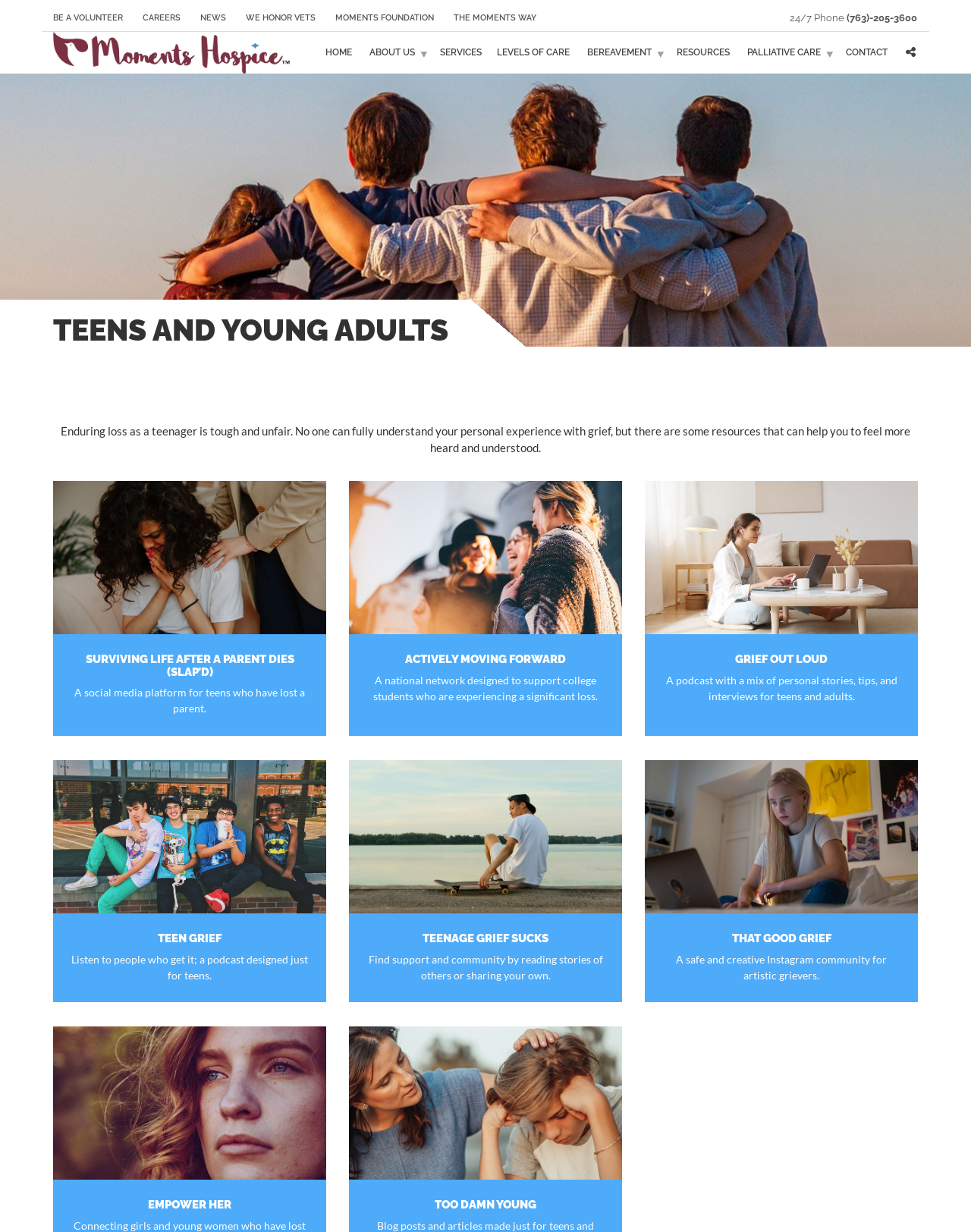Please extract the primary headline from the webpage.

TEENS AND YOUNG ADULTS